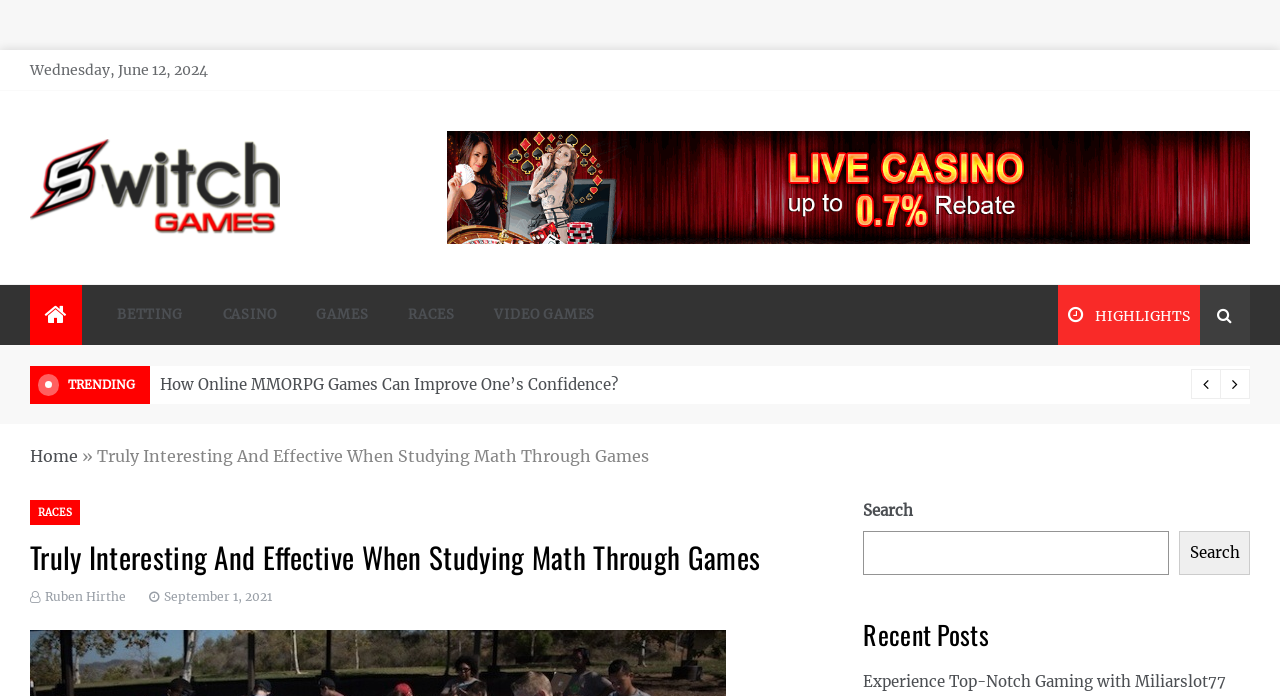Identify and provide the bounding box for the element described by: "Ruben Hirthe".

[0.035, 0.847, 0.098, 0.868]